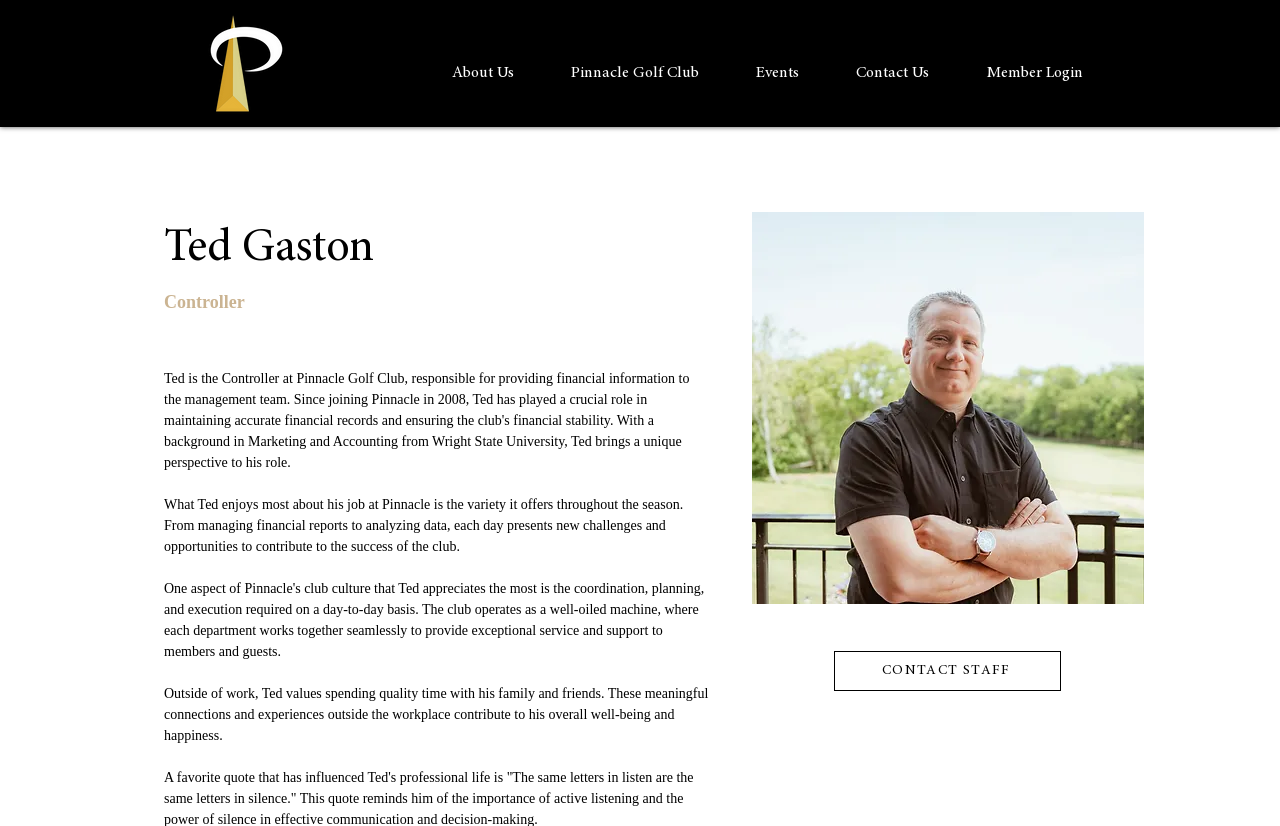Show the bounding box coordinates for the HTML element as described: "CONTACT STAFF".

[0.652, 0.788, 0.829, 0.837]